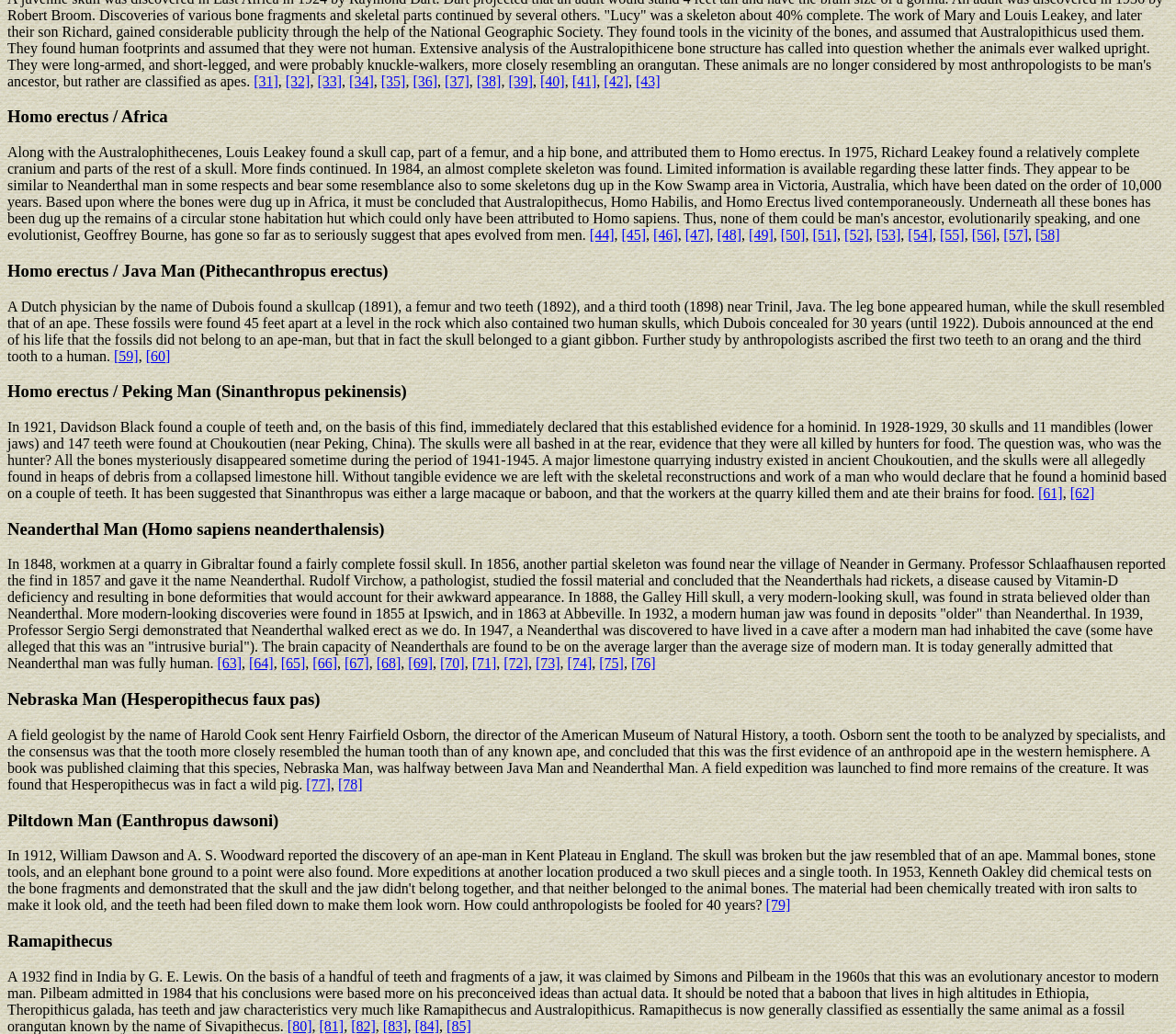Select the bounding box coordinates of the element I need to click to carry out the following instruction: "read about Java Man".

[0.006, 0.252, 0.994, 0.272]